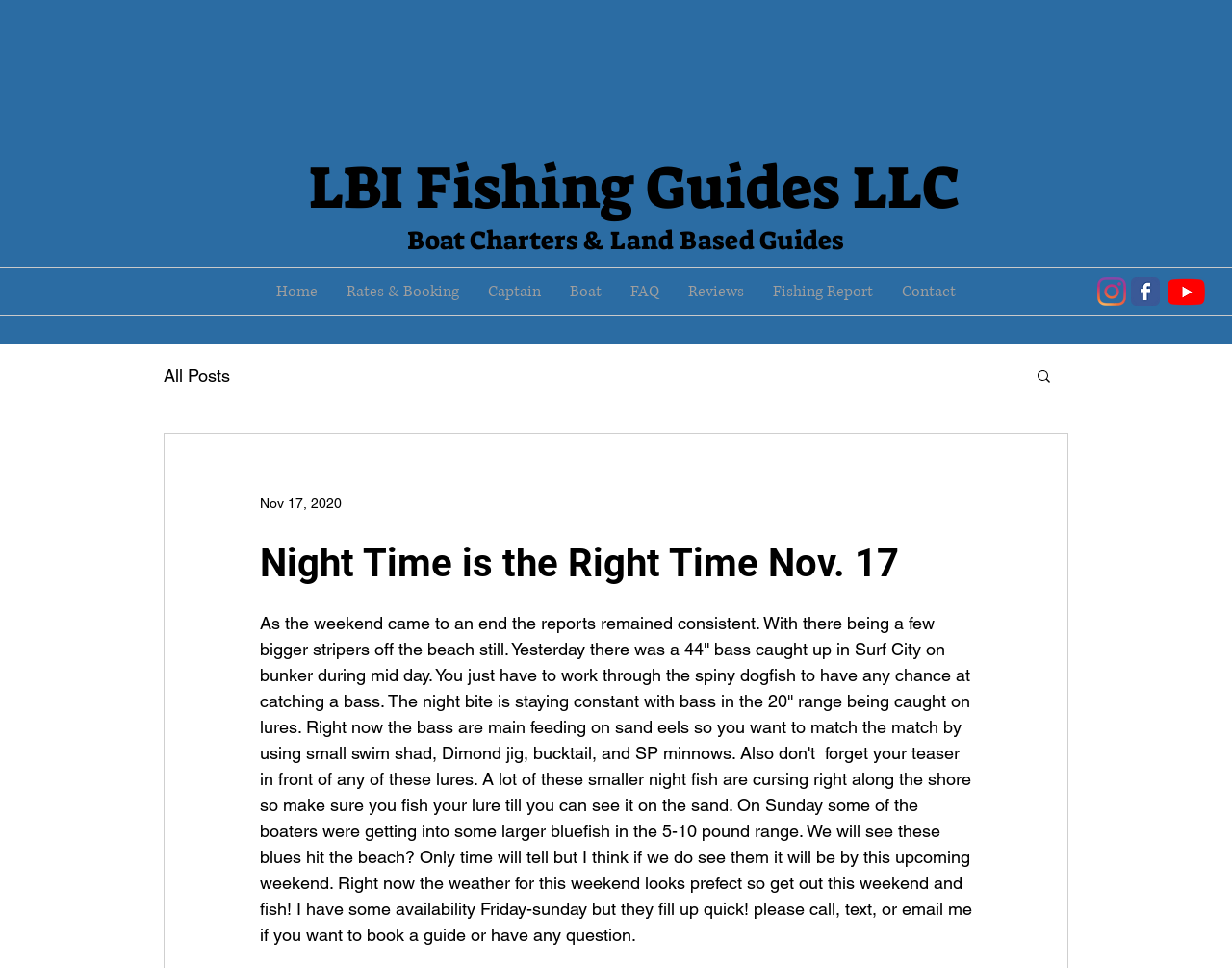Kindly determine the bounding box coordinates for the clickable area to achieve the given instruction: "Visit the 'Captain' page".

[0.384, 0.278, 0.451, 0.326]